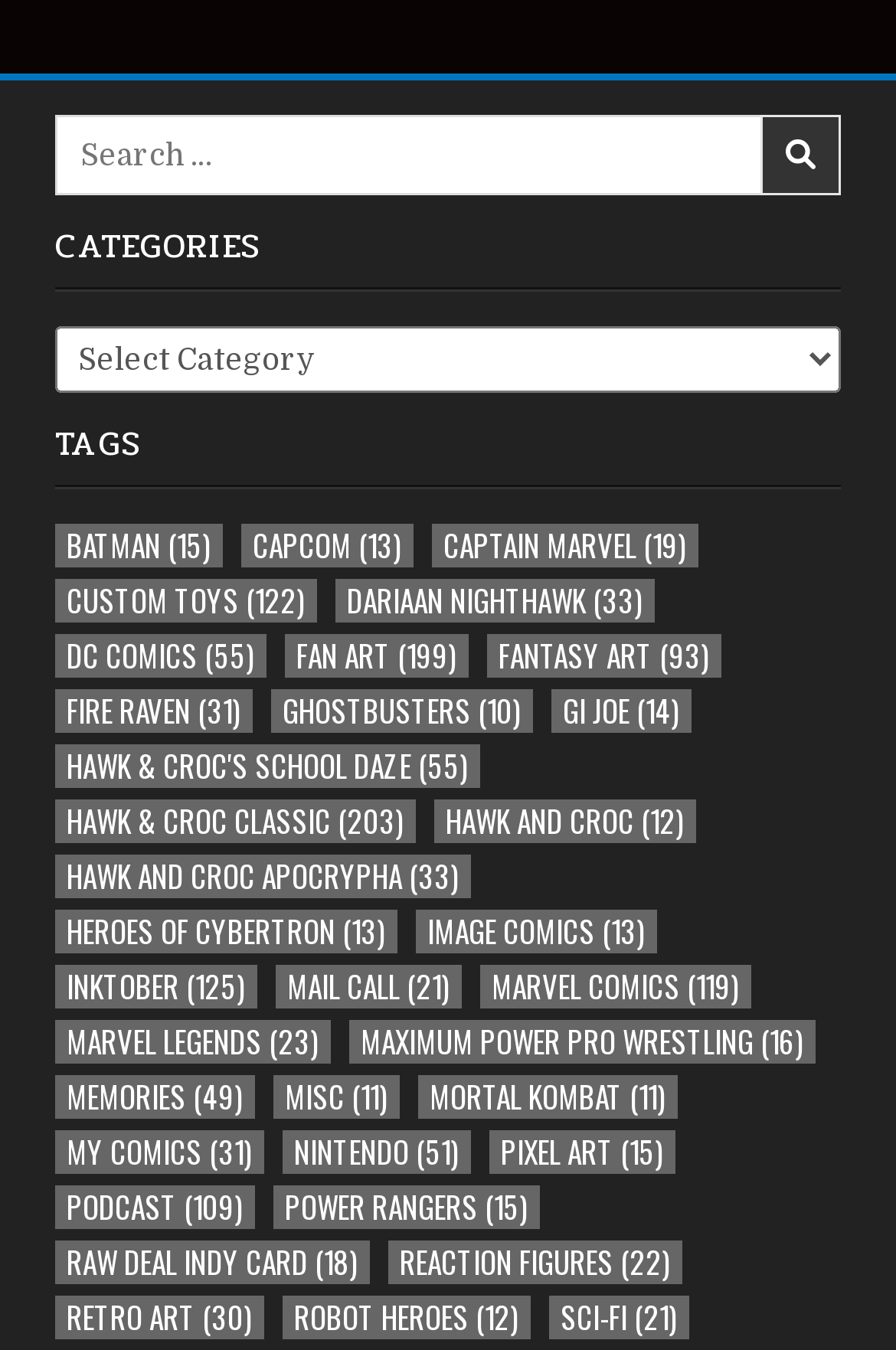Identify the bounding box coordinates of the clickable region required to complete the instruction: "Search for Hawk and Croc". The coordinates should be given as four float numbers within the range of 0 and 1, i.e., [left, top, right, bottom].

[0.062, 0.086, 0.938, 0.145]